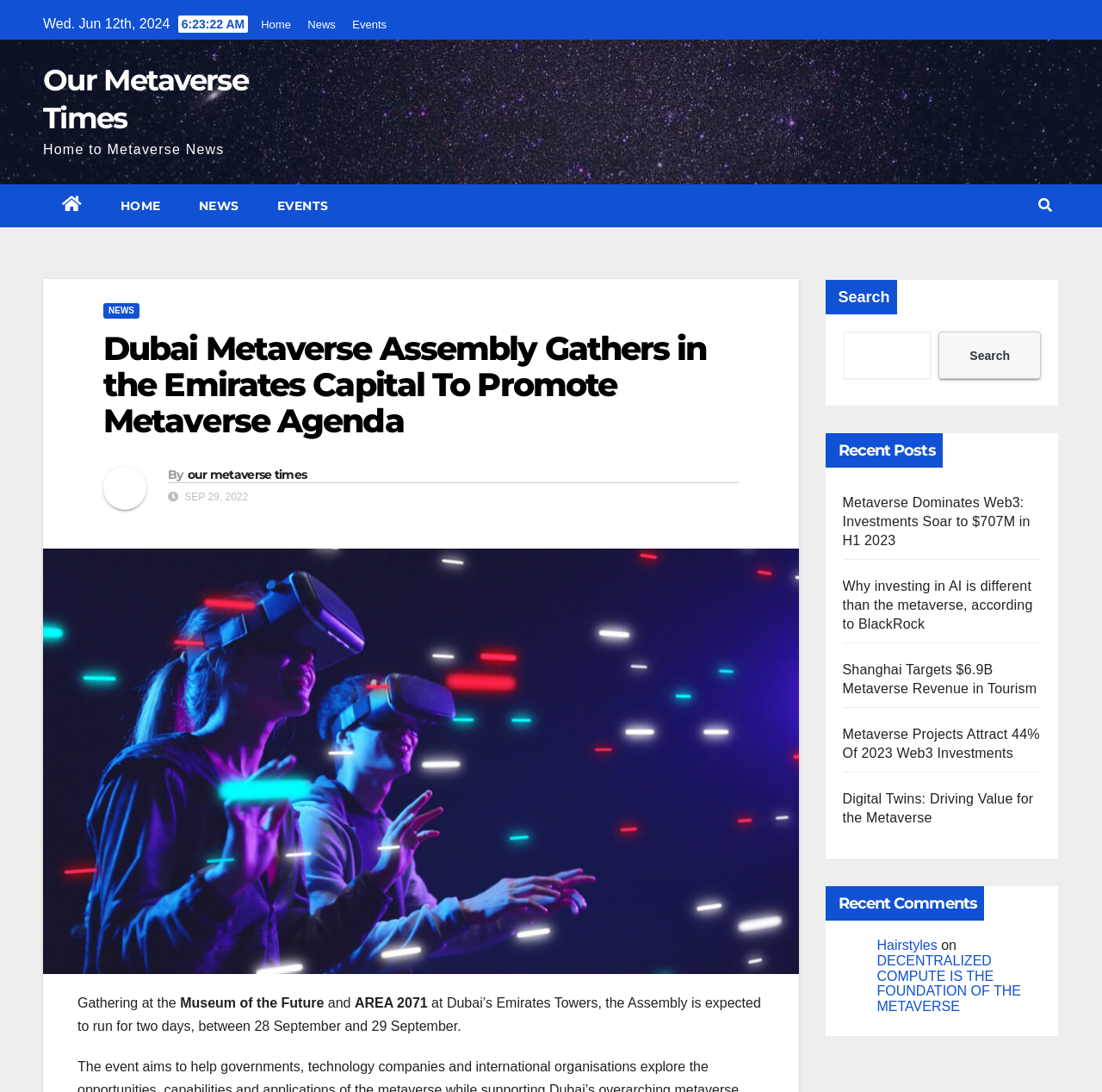What is the location of the Dubai Metaverse Assembly?
Refer to the screenshot and respond with a concise word or phrase.

Dubai’s Emirates Towers